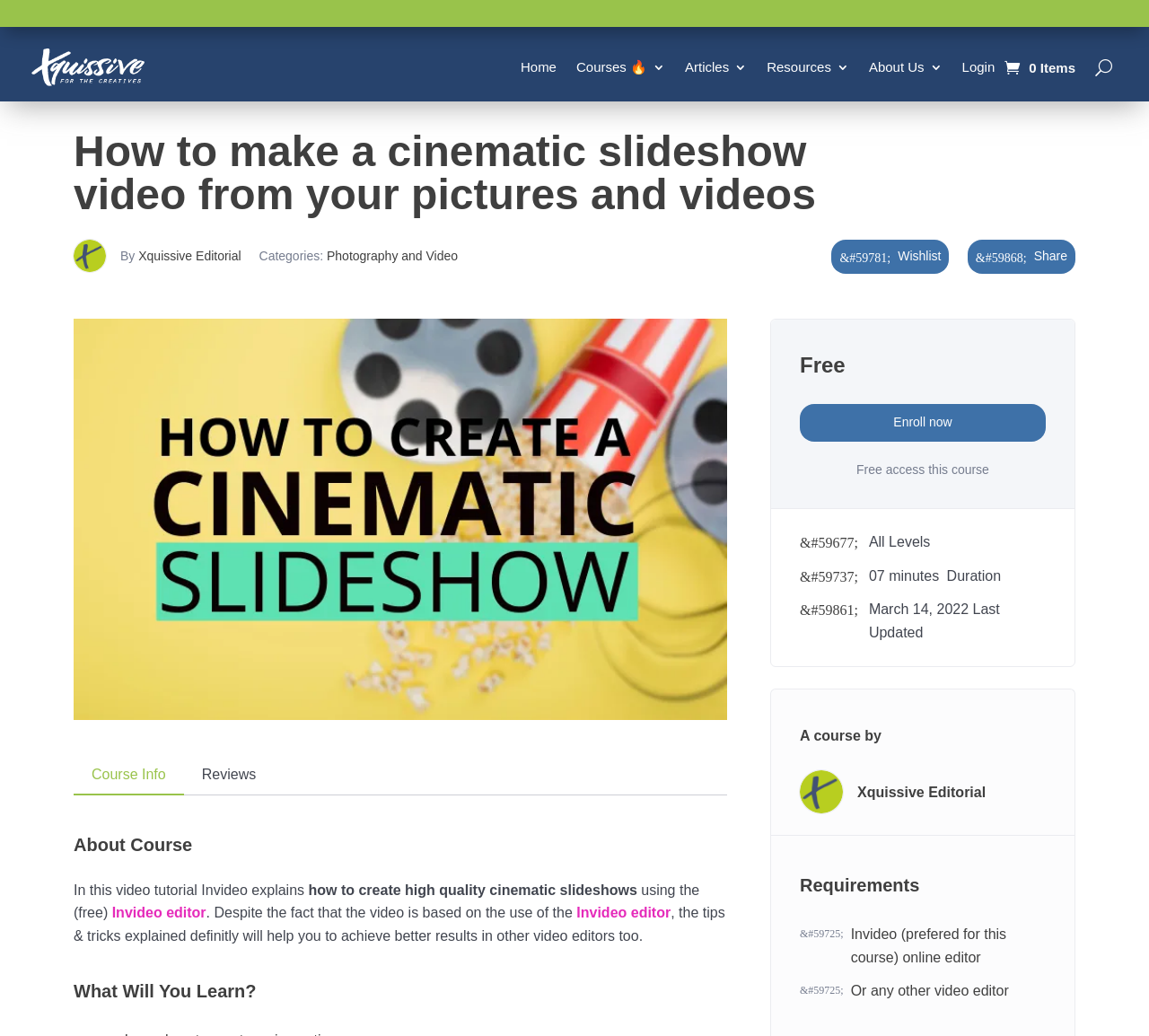Given the element description "Login" in the screenshot, predict the bounding box coordinates of that UI element.

[0.837, 0.032, 0.866, 0.098]